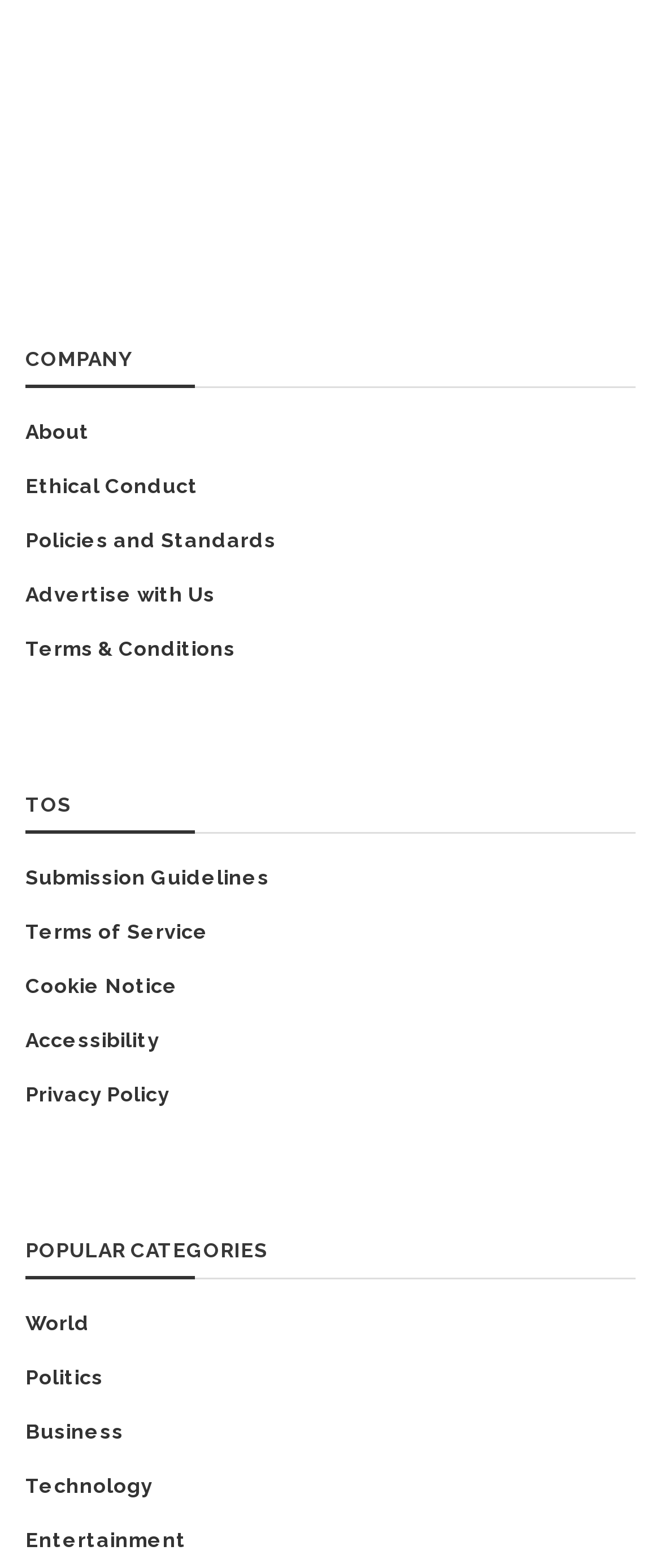What is the last link in the second section?
Please provide a detailed answer to the question.

In the second section, I examined the link elements and found that the last link is 'Entertainment', which has the text 'Entertainment' and bounding box coordinates [0.038, 0.975, 0.282, 0.99].